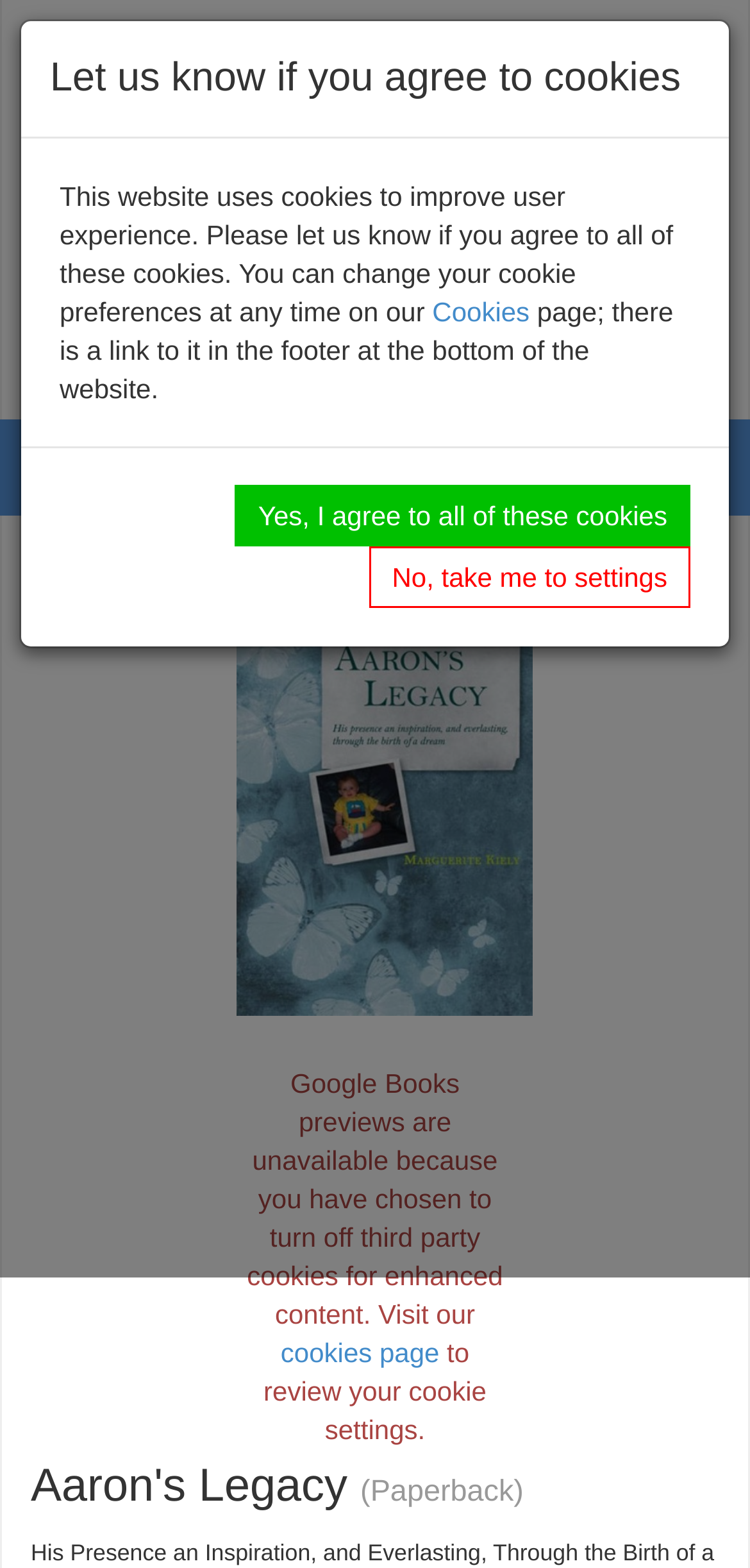What is the alternative text for the image with the link 'Pen and Sword Books'?
Refer to the image and provide a thorough answer to the question.

I found the image by looking at the element with the type 'image' and its parent element with the link text 'Pen and Sword Books', and then I checked its alternative text.